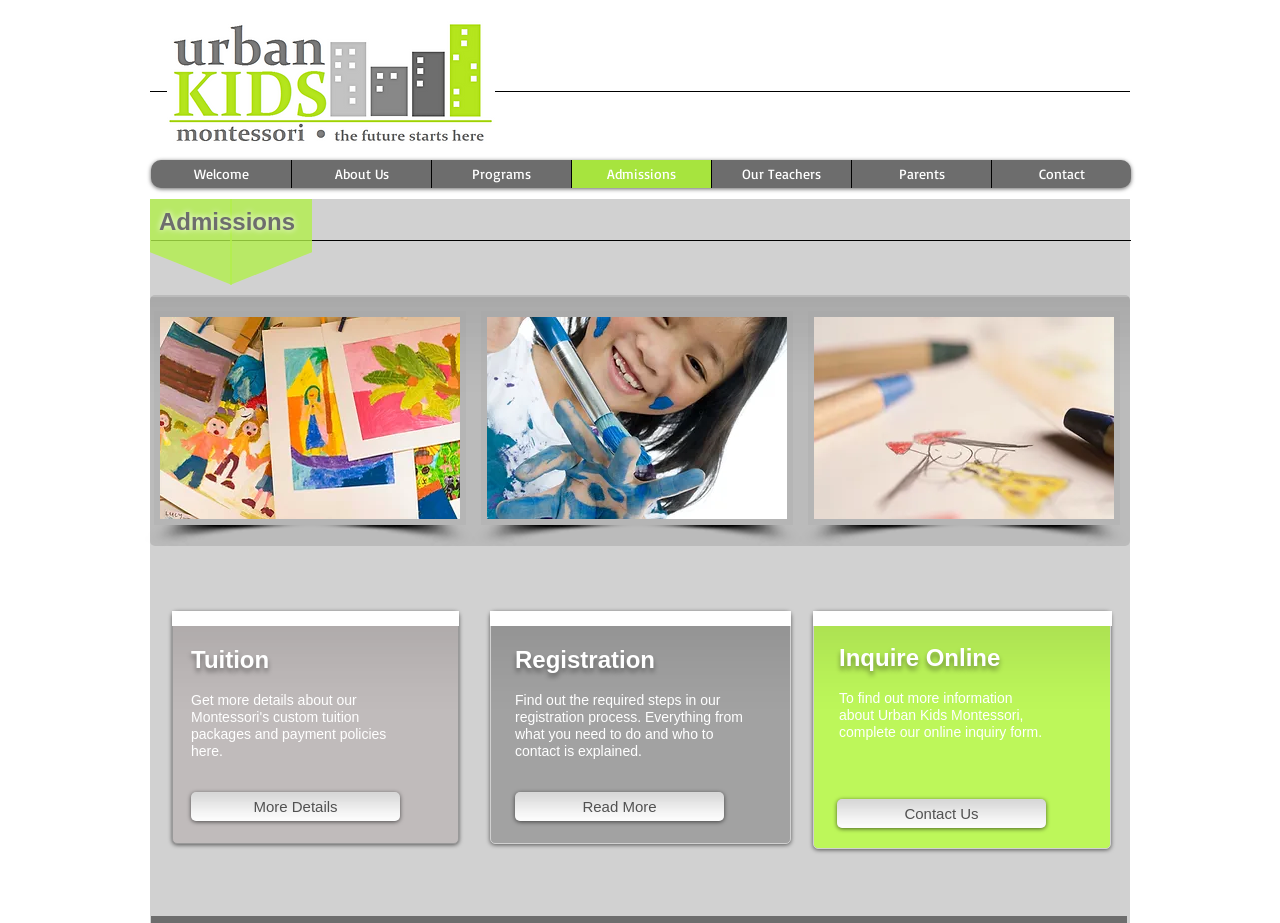What is the topic of the text below the 'Tuition' heading?
Can you provide a detailed and comprehensive answer to the question?

I looked at the text below the 'Tuition' heading and found that it talks about the registration process, including the required steps and who to contact.